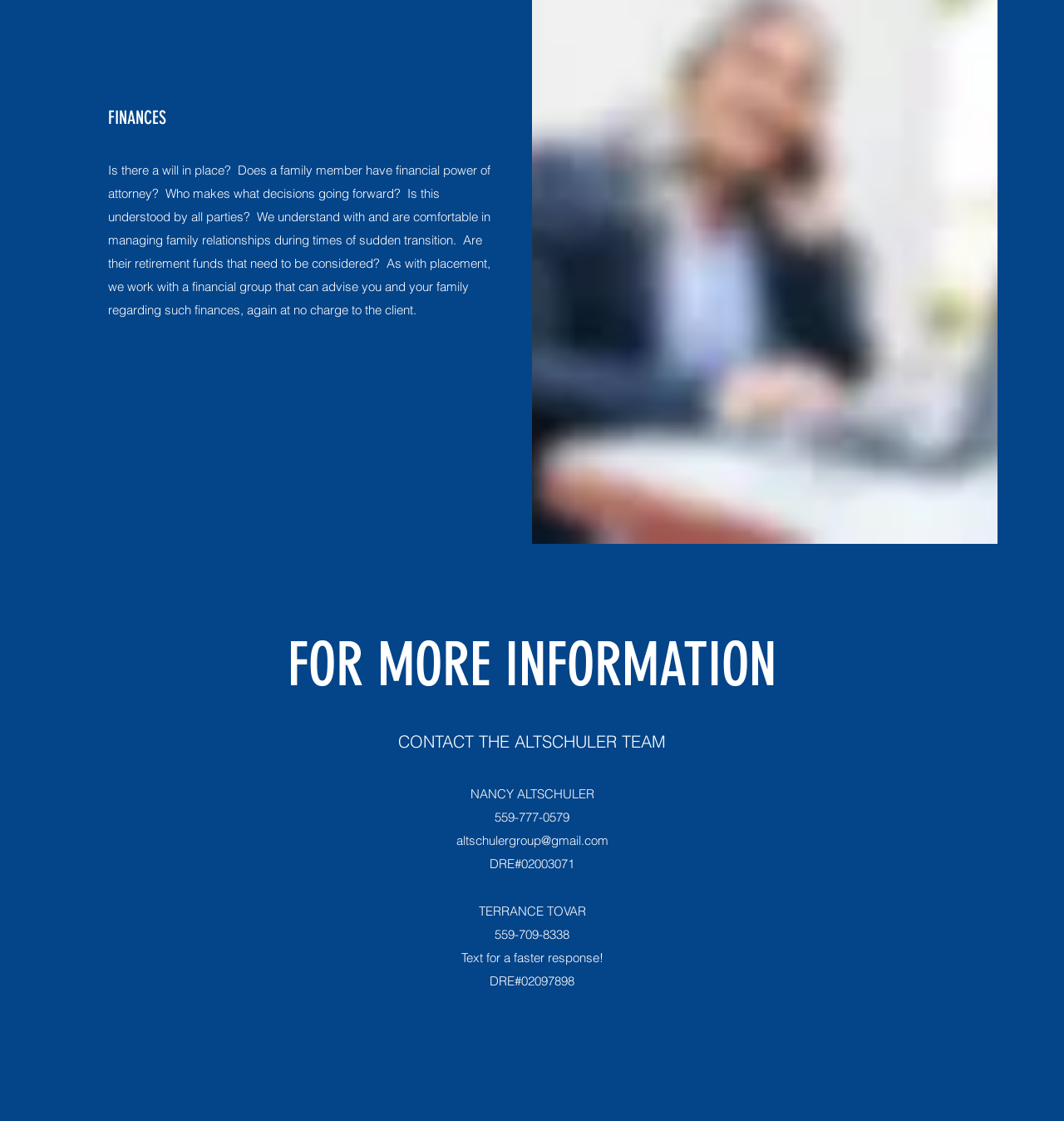What is the license number of Terrance Tovar?
Provide a concise answer using a single word or phrase based on the image.

DRE#02097898